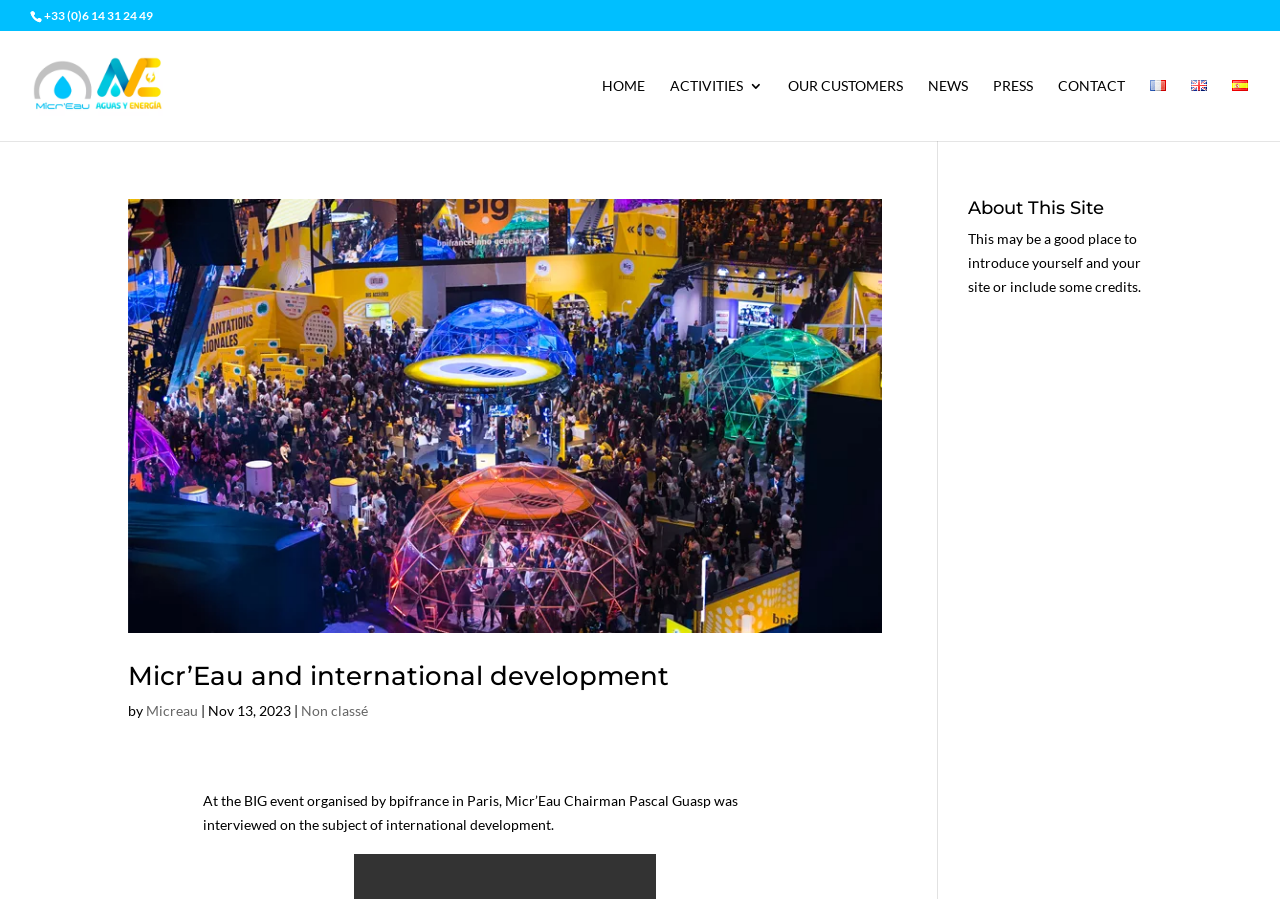Please predict the bounding box coordinates (top-left x, top-left y, bottom-right x, bottom-right y) for the UI element in the screenshot that fits the description: Micr’Eau and international development

[0.1, 0.735, 0.523, 0.77]